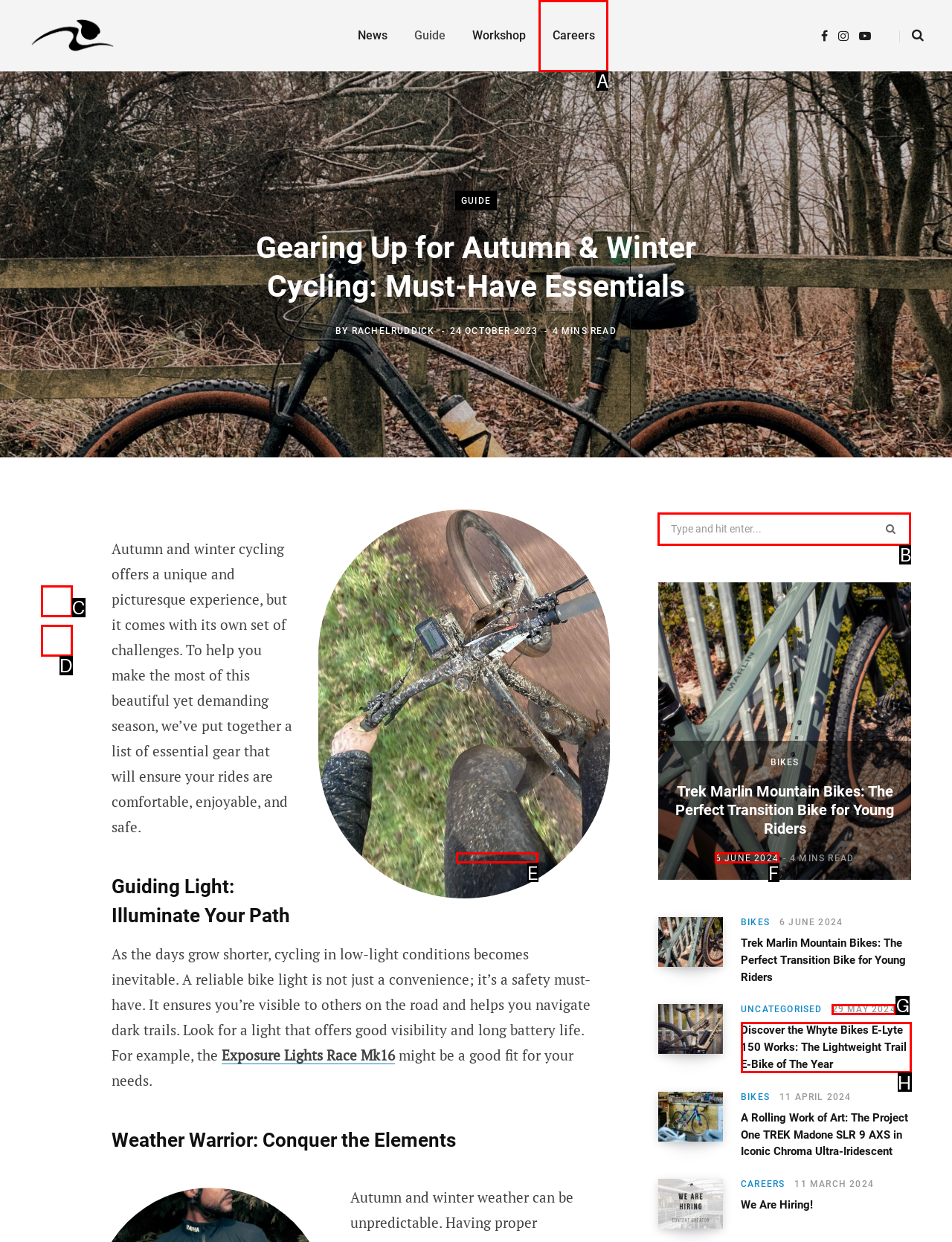Determine which UI element you should click to perform the task: Search for something
Provide the letter of the correct option from the given choices directly.

B